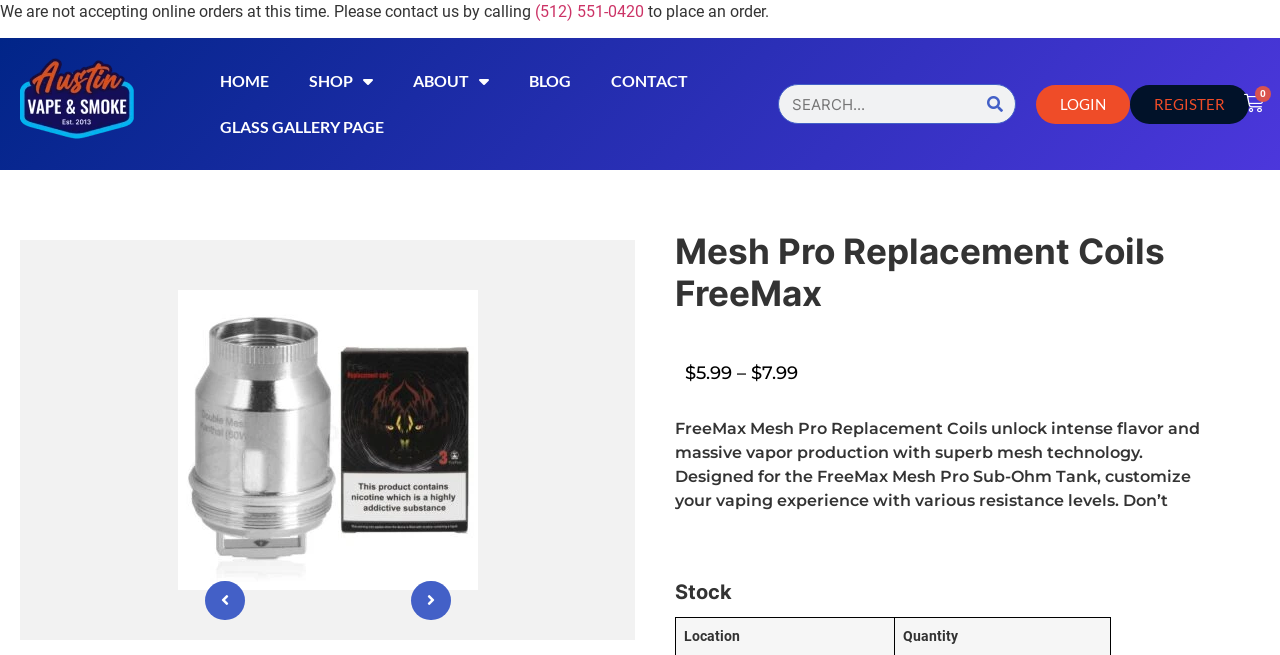What is the status of the online ordering system?
Answer the question in a detailed and comprehensive manner.

I found the status of the online ordering system by looking at the top section of the webpage, where it says 'We are not accepting online orders at this time. Please contact us by calling'.